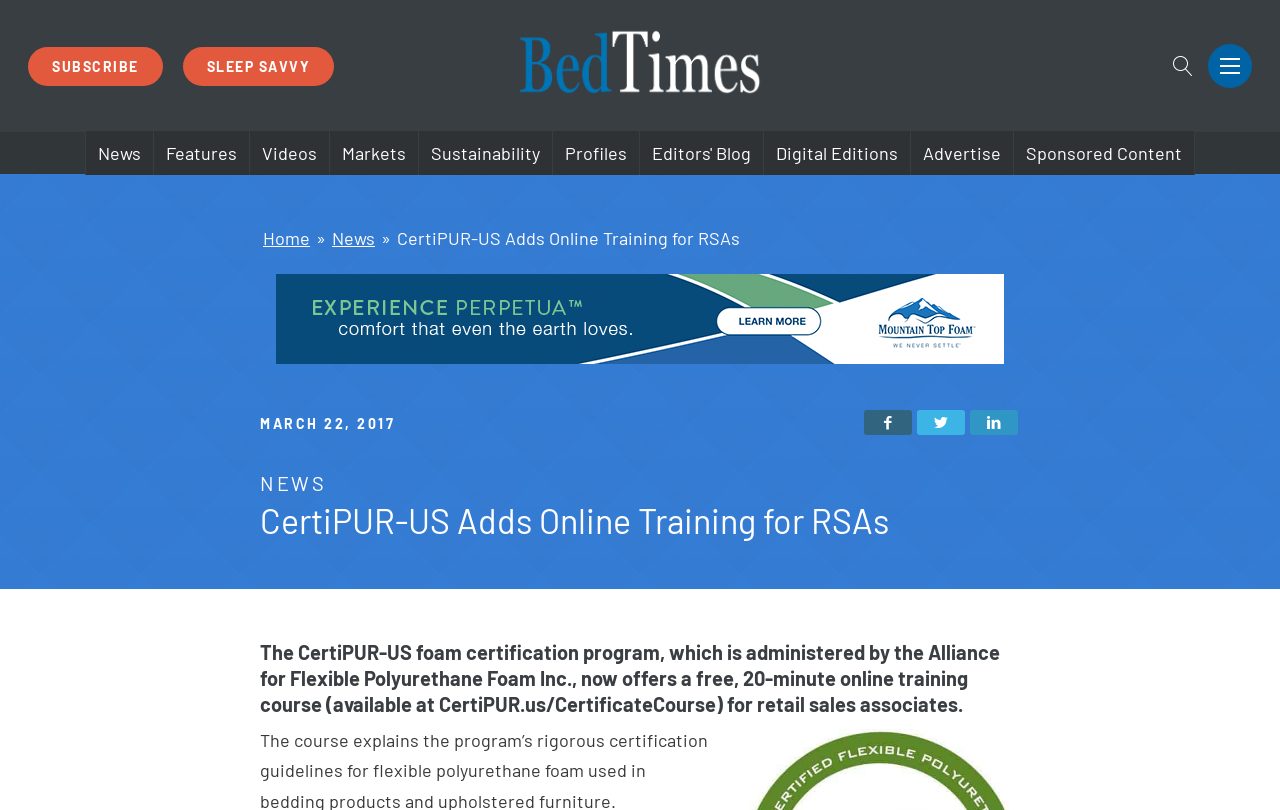Locate the bounding box coordinates of the element to click to perform the following action: 'Read AIIMS Delhi Jobs notification'. The coordinates should be given as four float values between 0 and 1, in the form of [left, top, right, bottom].

None